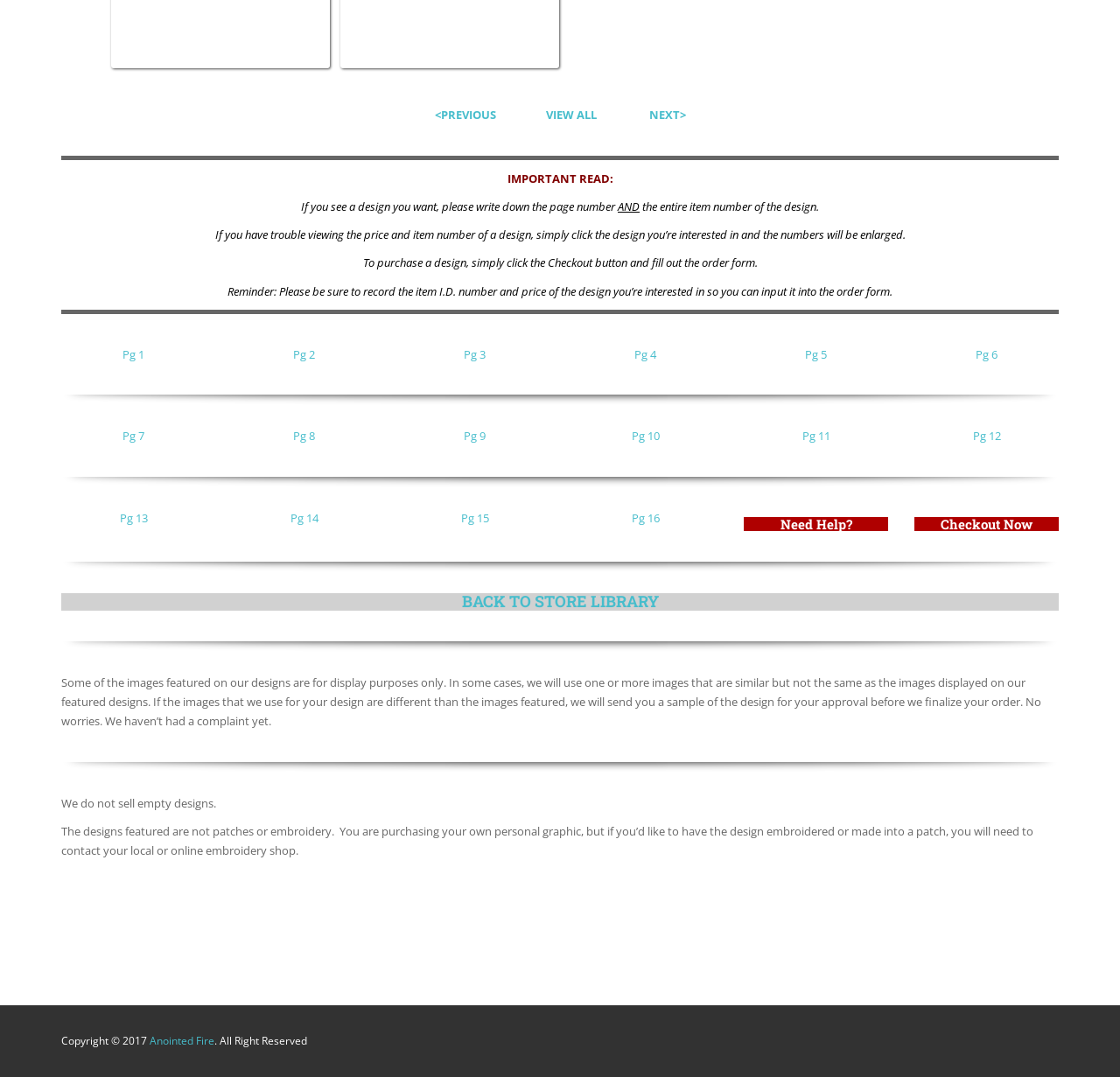Please identify the coordinates of the bounding box for the clickable region that will accomplish this instruction: "Get help".

[0.696, 0.478, 0.761, 0.494]